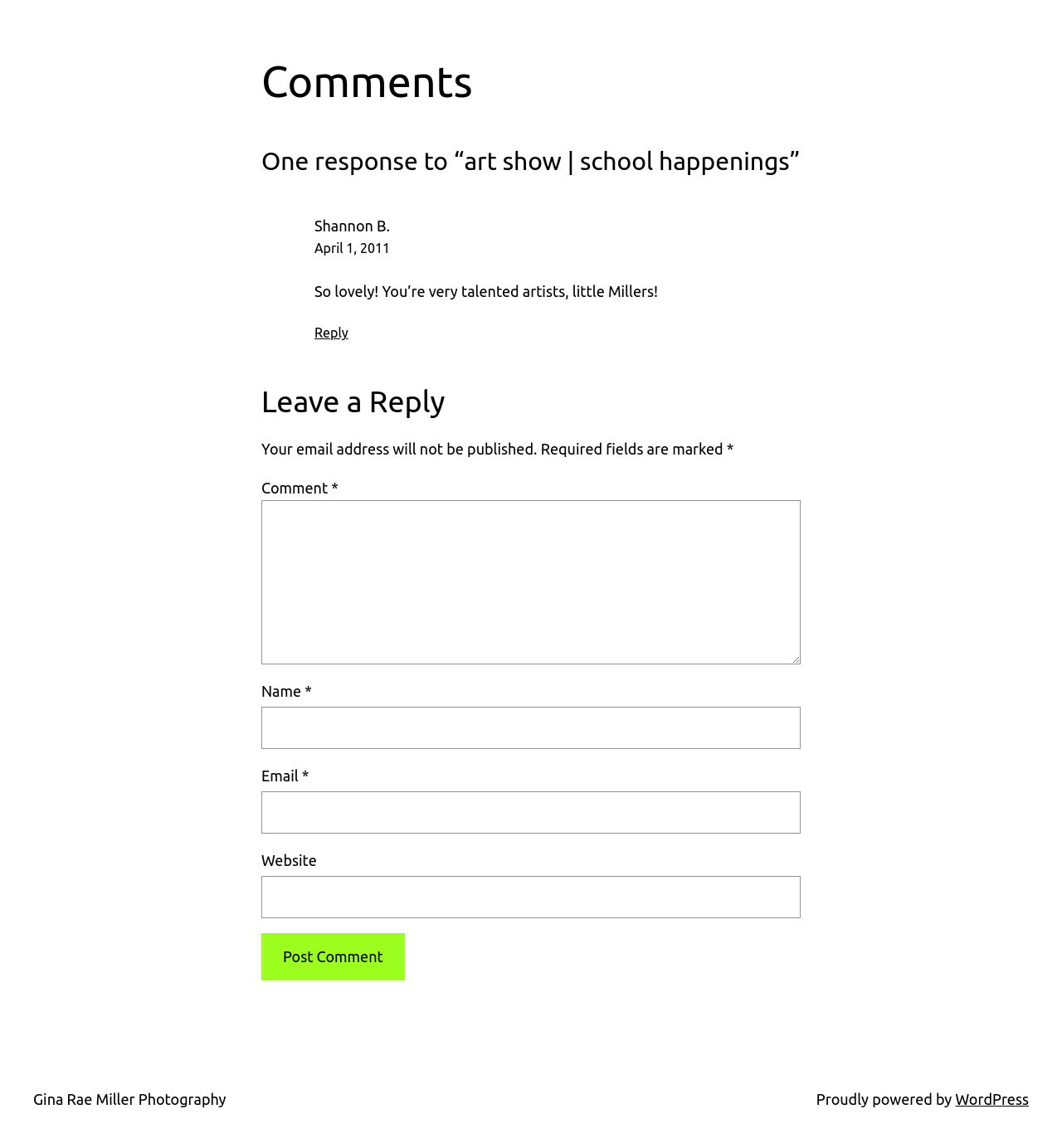Bounding box coordinates are specified in the format (top-left x, top-left y, bottom-right x, bottom-right y). All values are floating point numbers bounded between 0 and 1. Please provide the bounding box coordinate of the region this sentence describes: WordPress

[0.9, 0.95, 0.969, 0.965]